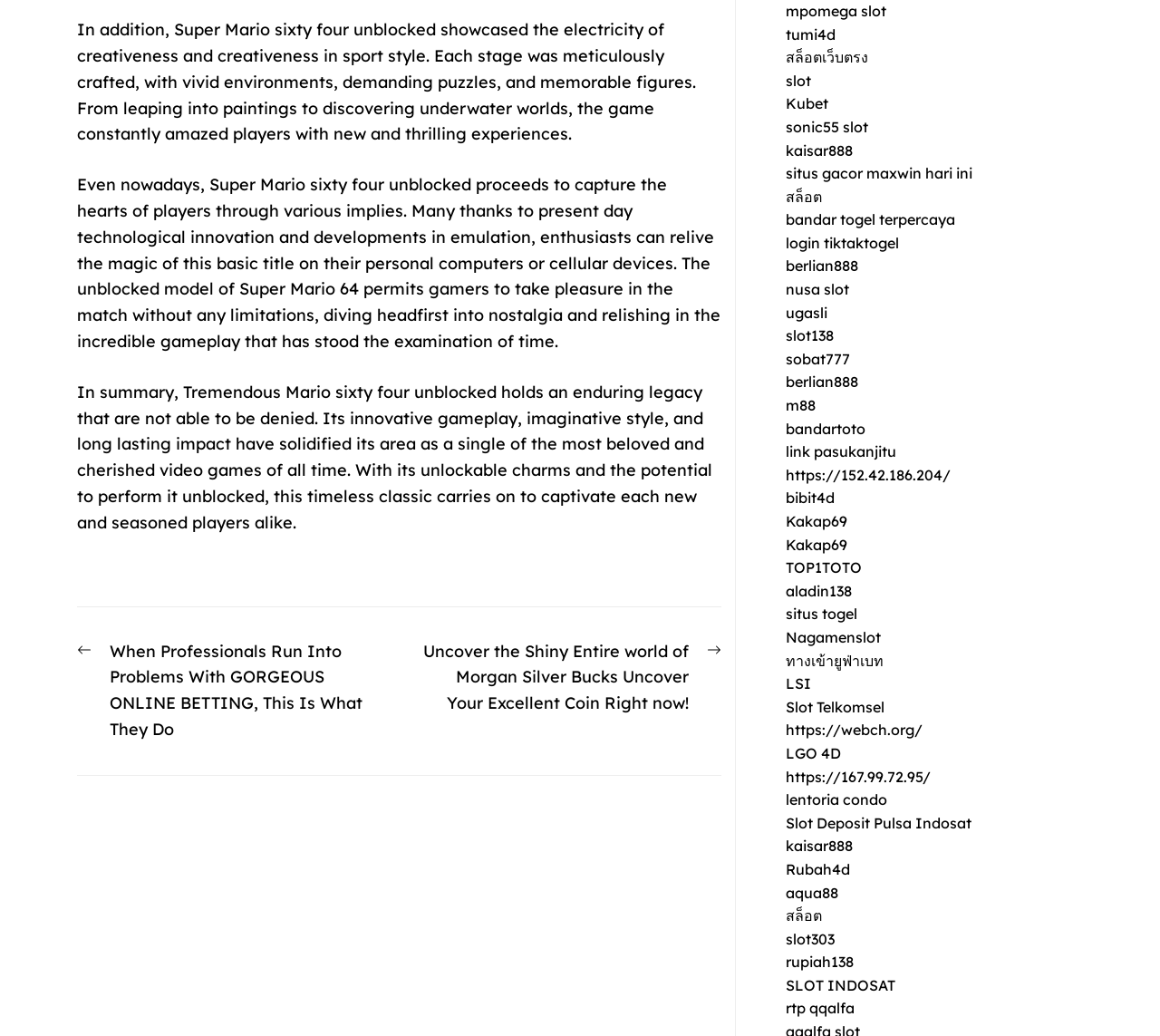Identify the bounding box coordinates of the region that should be clicked to execute the following instruction: "Click on the 'Previous post' link".

[0.066, 0.616, 0.329, 0.717]